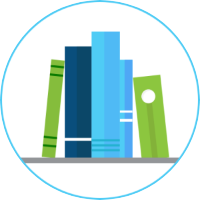What is the theme associated with the illustration?
Provide a concise answer using a single word or phrase based on the image.

Educational